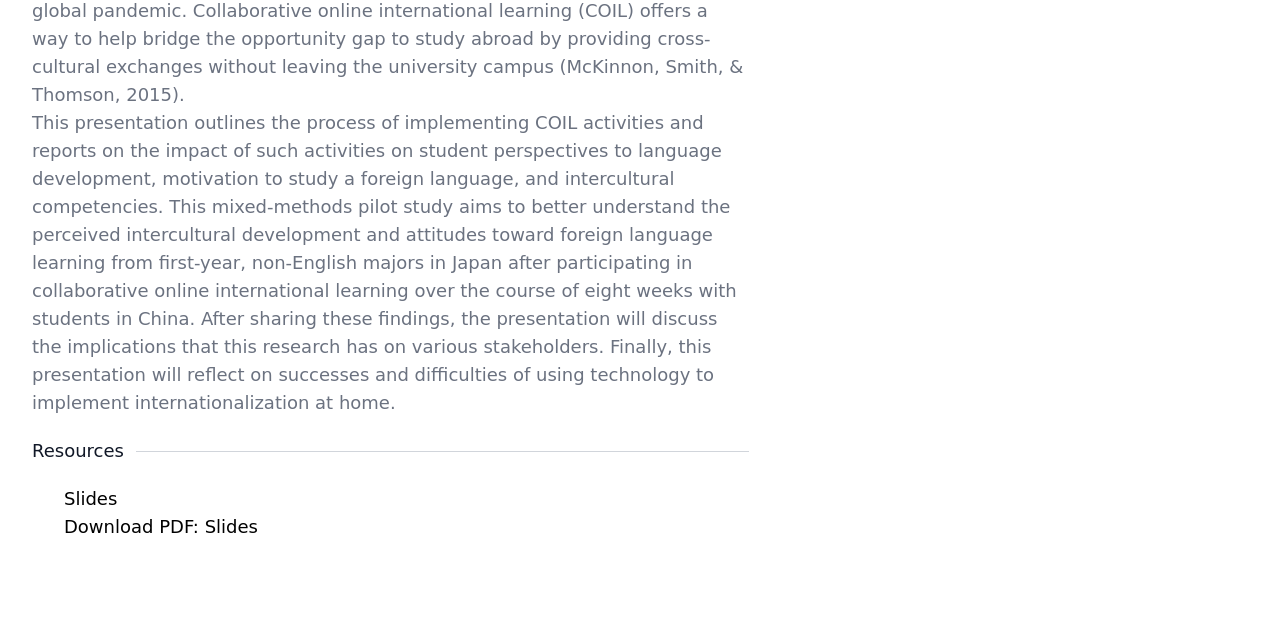Locate the bounding box for the described UI element: "Slides". Ensure the coordinates are four float numbers between 0 and 1, formatted as [left, top, right, bottom].

[0.16, 0.806, 0.202, 0.839]